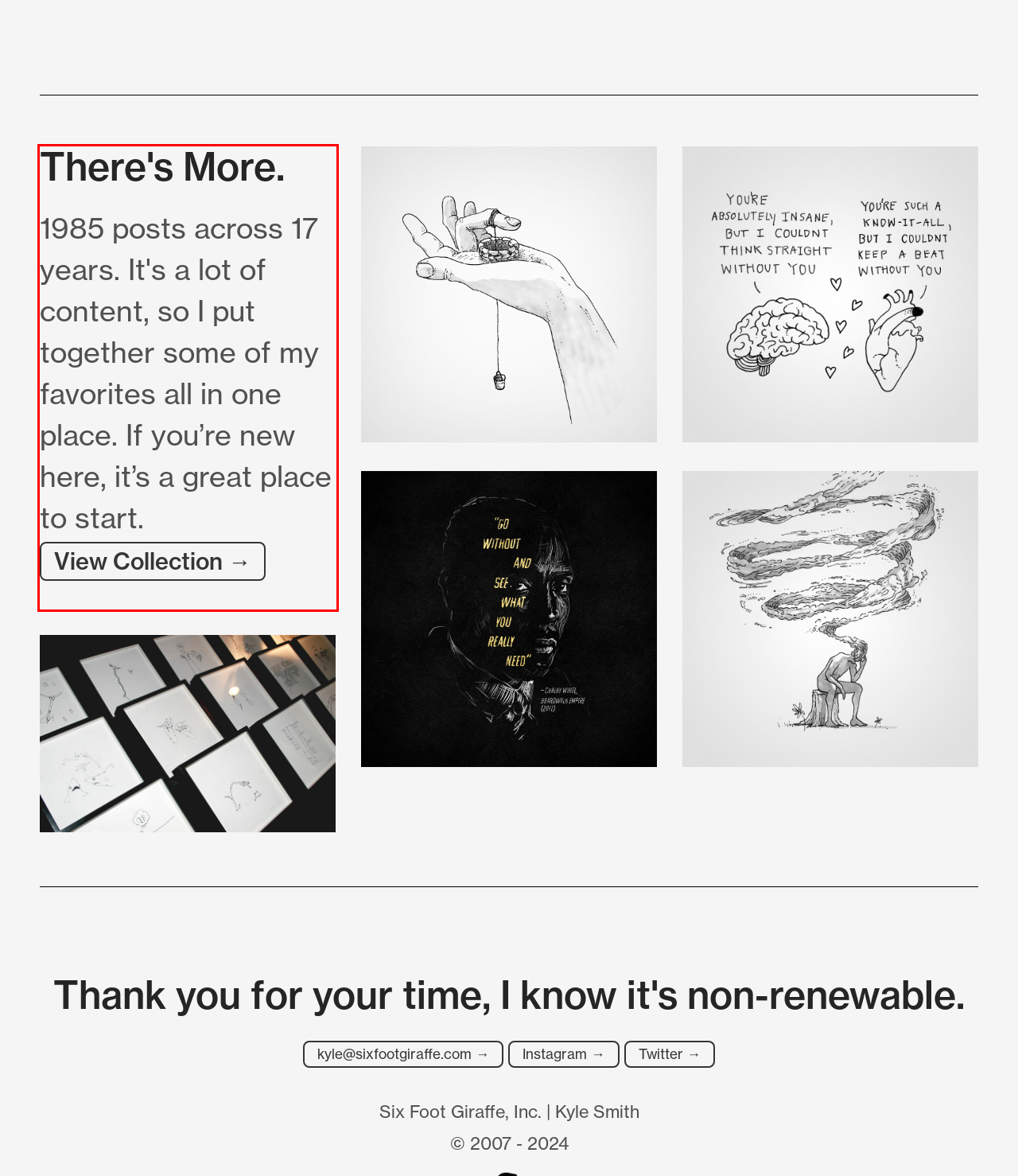You are provided with a screenshot of a webpage that includes a red bounding box. Extract and generate the text content found within the red bounding box.

There's More. 1985 posts across 17 years. It's a lot of content, so I put together some of my favorites all in one place. If you’re new here, it’s a great place to start. View Collection →